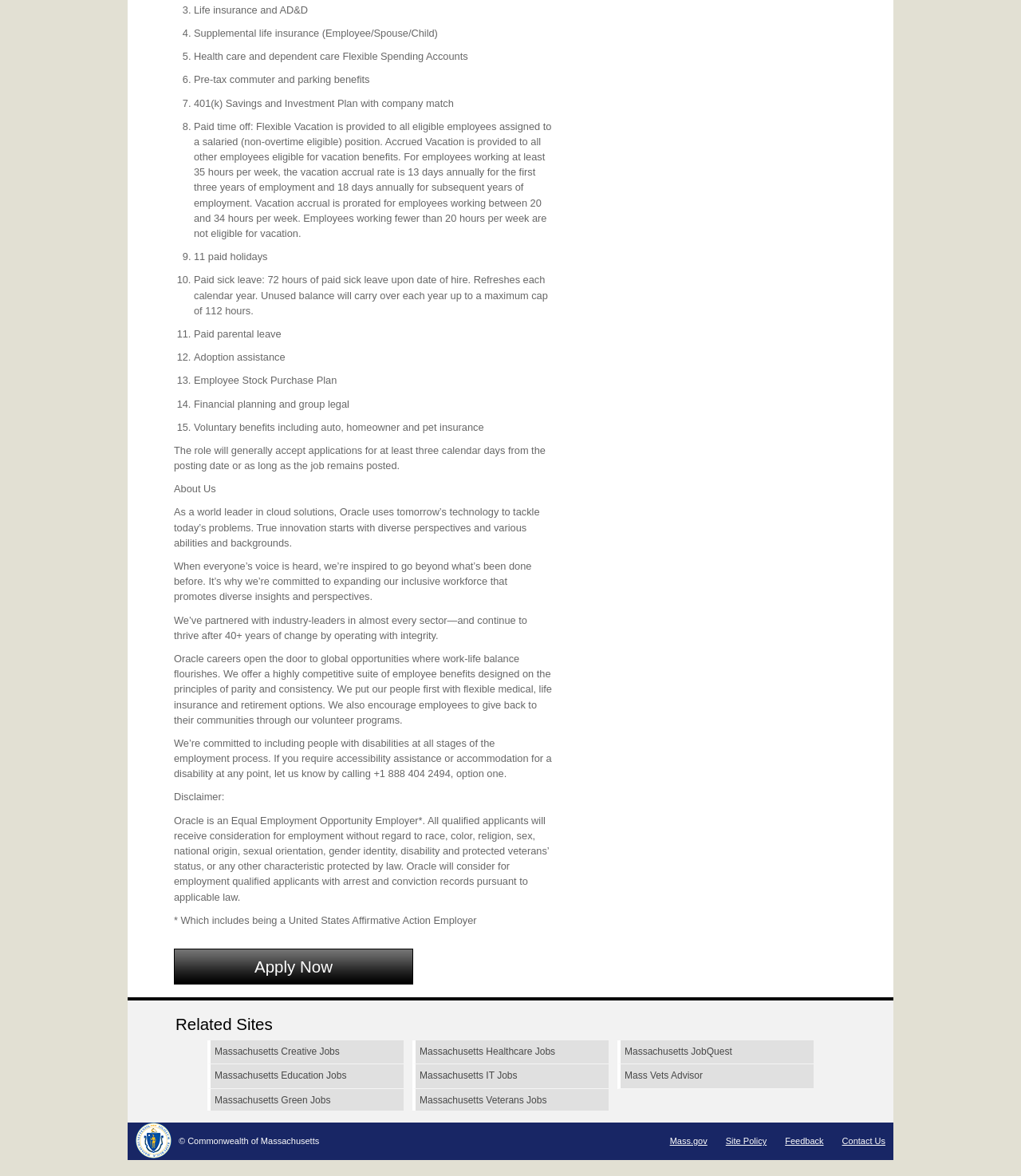Answer in one word or a short phrase: 
How many paid holidays are mentioned?

11